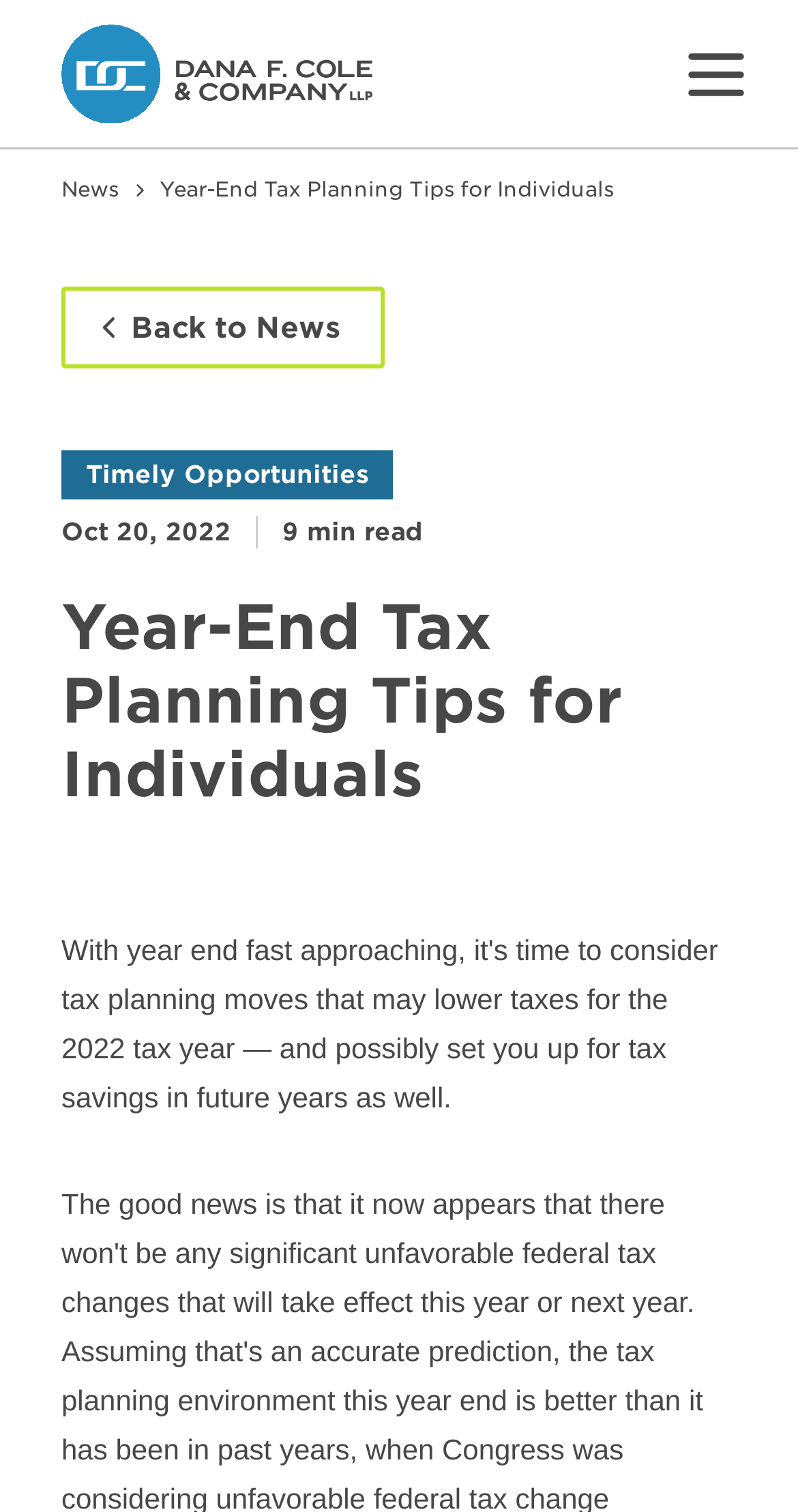What is the date of the article?
Respond to the question with a well-detailed and thorough answer.

I found the date of the article by looking at the static text element with the bounding box coordinates [0.077, 0.342, 0.29, 0.362], which contains the text 'Oct 20, 2022'.